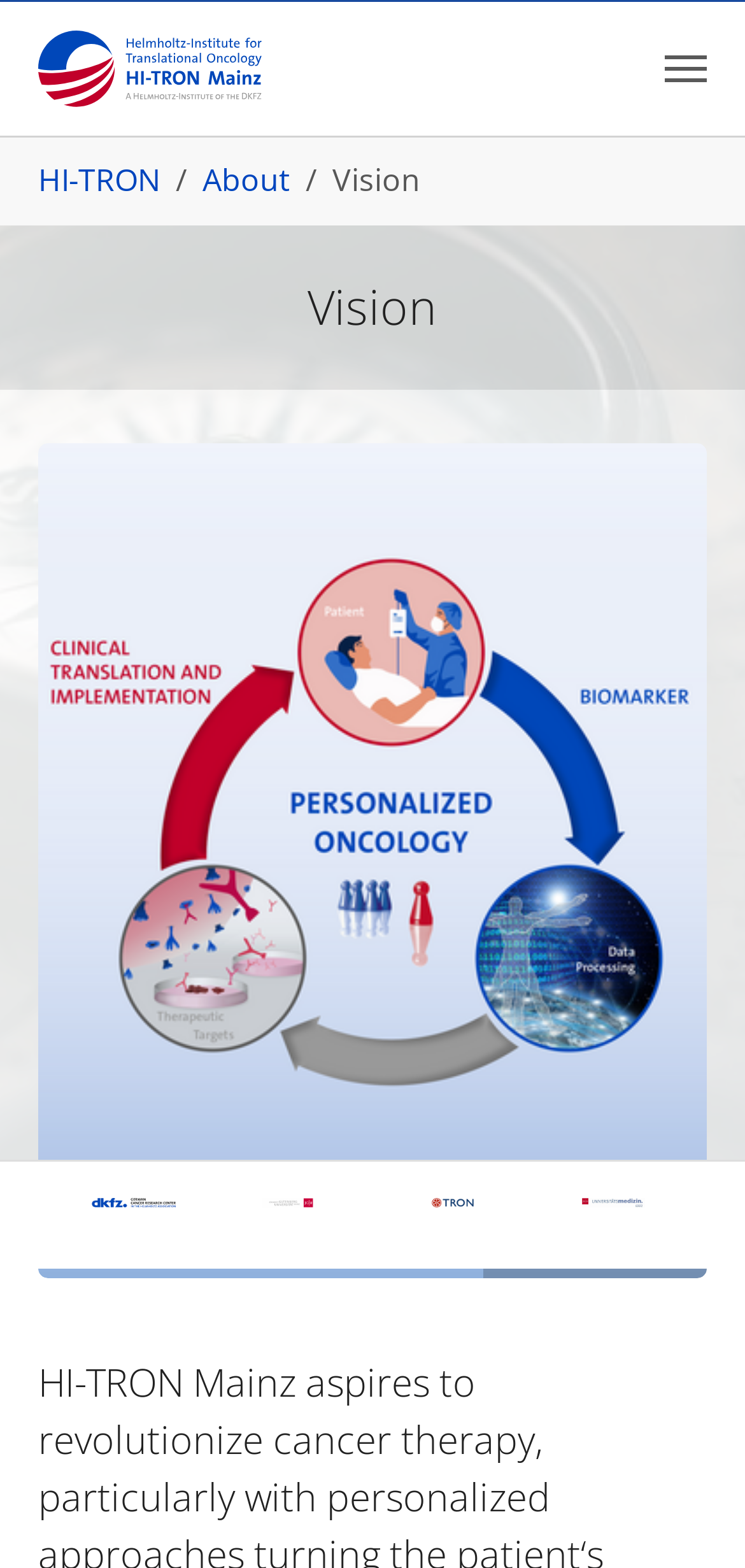What is the title of the main section?
Based on the visual information, provide a detailed and comprehensive answer.

I found a heading element with the text 'Vision' which is likely to be the title of the main section of the page.